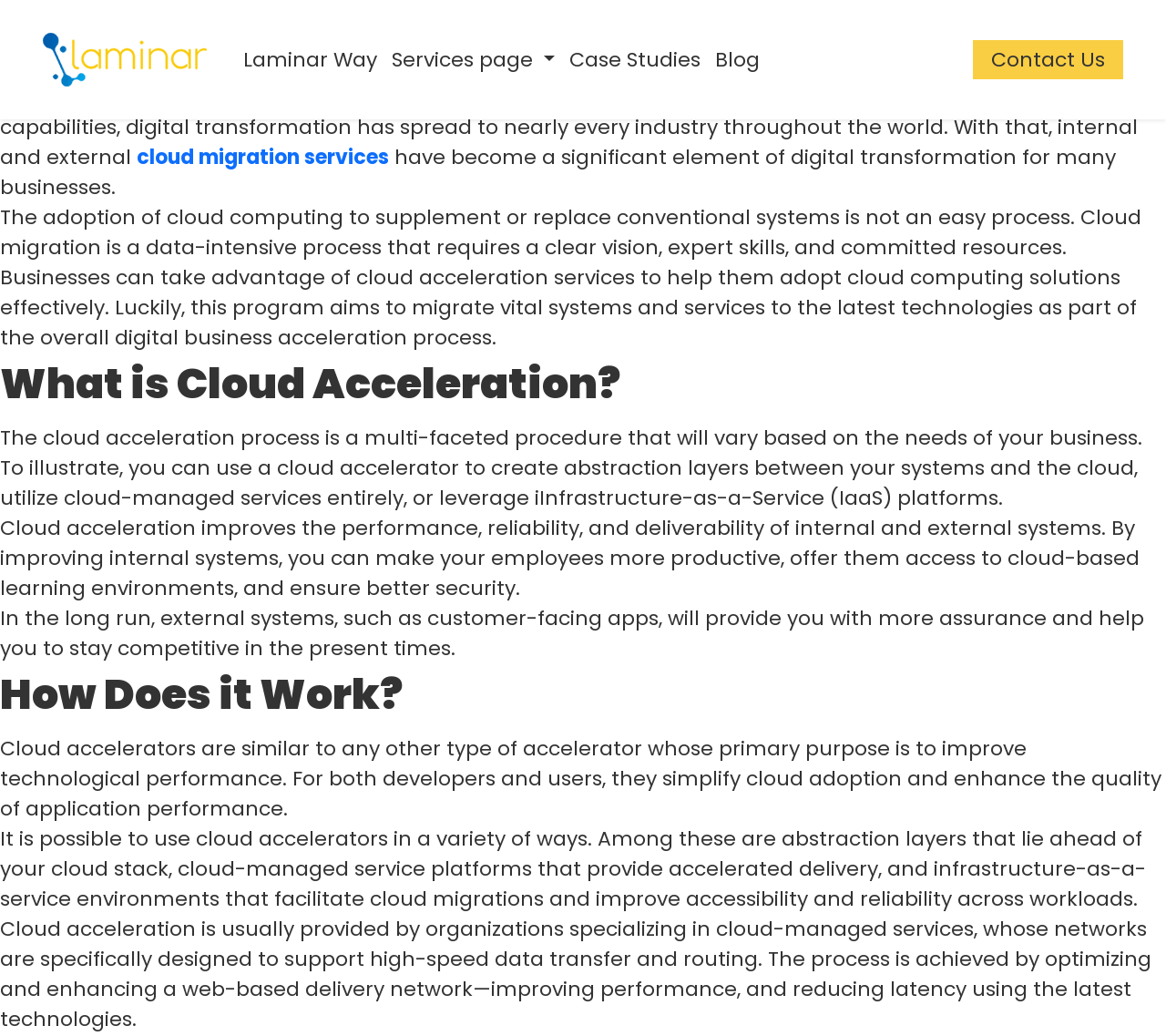What is the purpose of cloud acceleration?
Provide a thorough and detailed answer to the question.

According to the webpage, cloud acceleration improves the performance, reliability, and deliverability of internal and external systems, making employees more productive and providing better security.